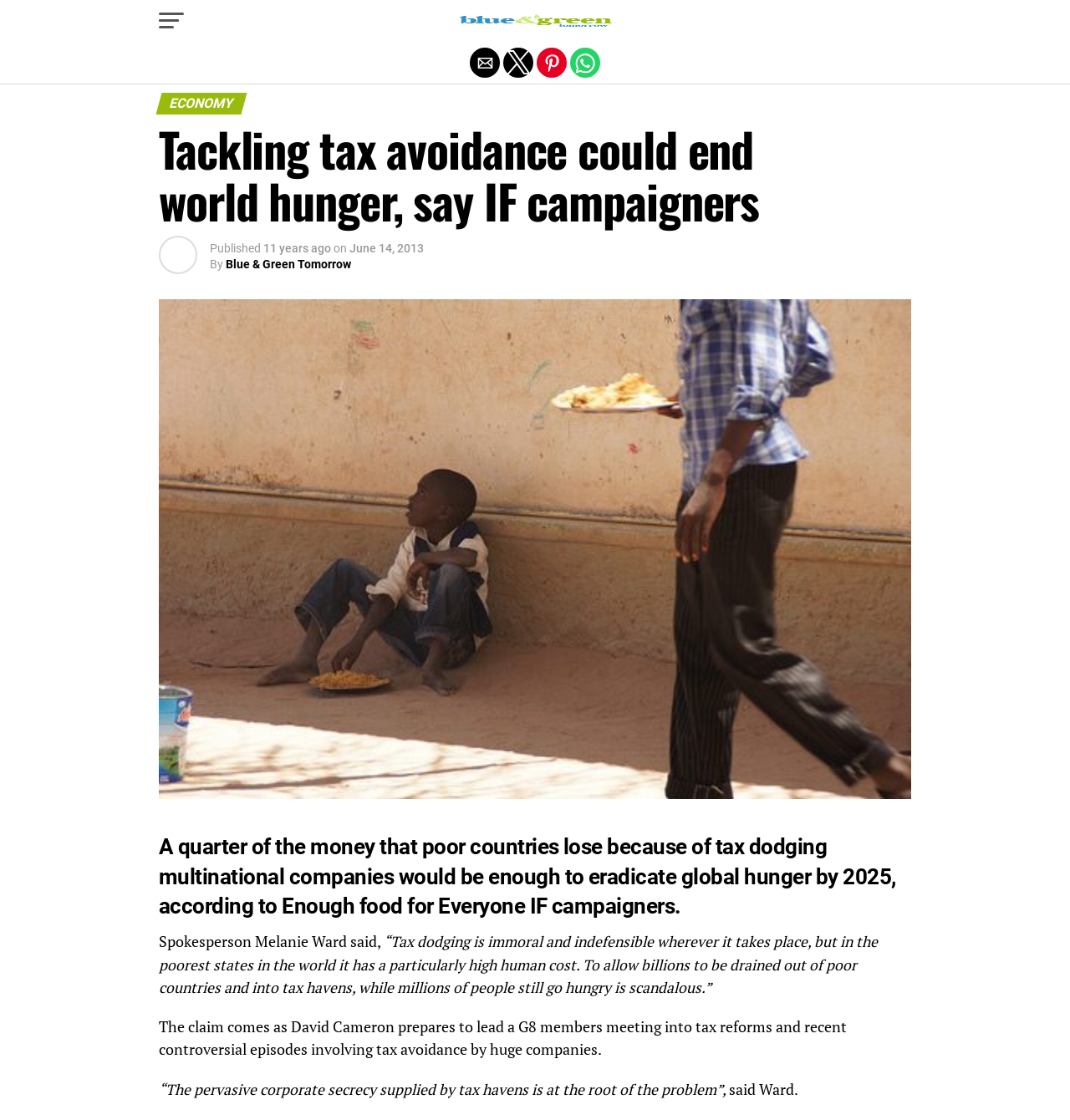What is the name of the spokesperson quoted in the article?
From the screenshot, provide a brief answer in one word or phrase.

Melanie Ward